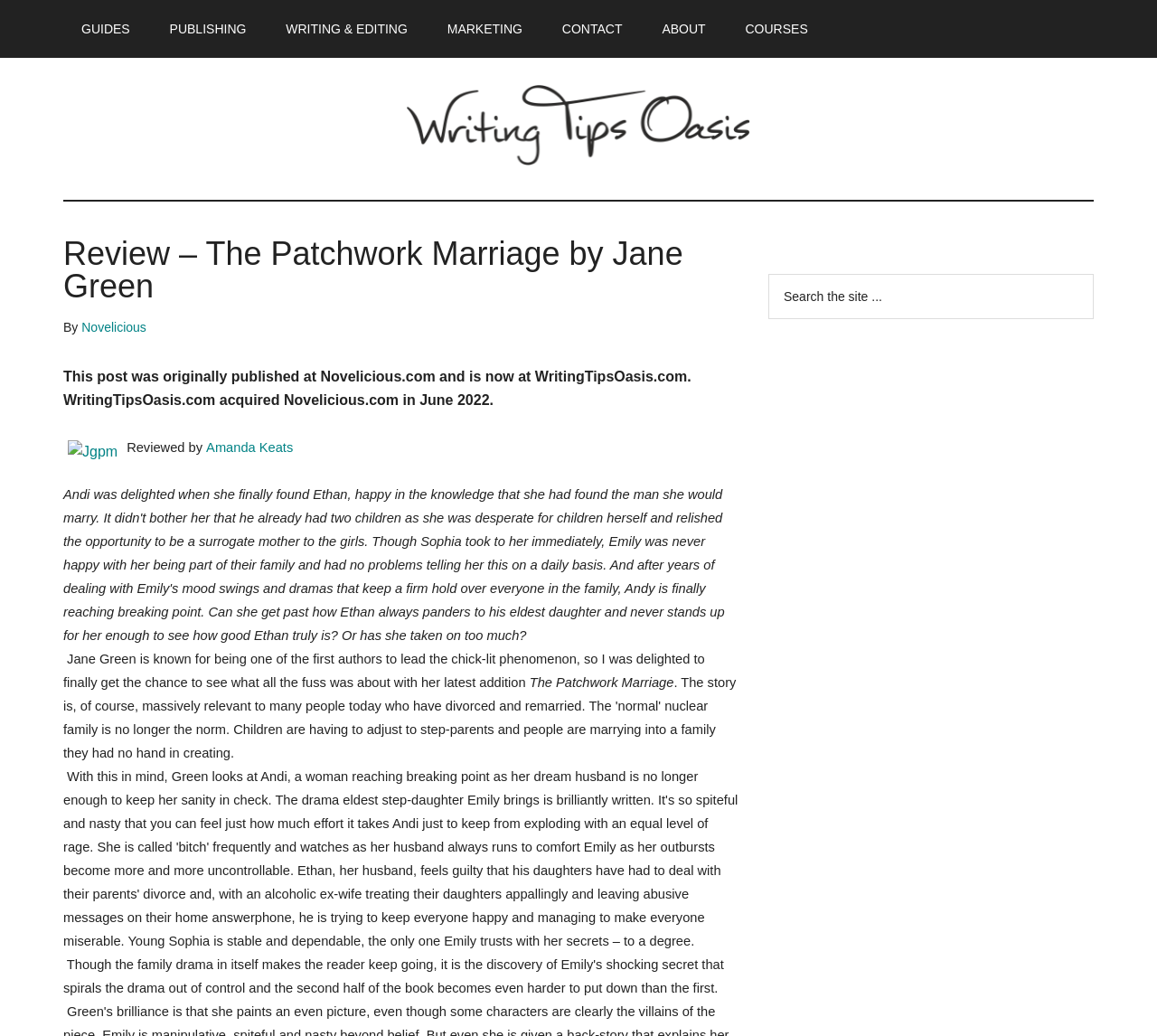Answer the following in one word or a short phrase: 
What is the category of the link 'GUIDES'?

Main